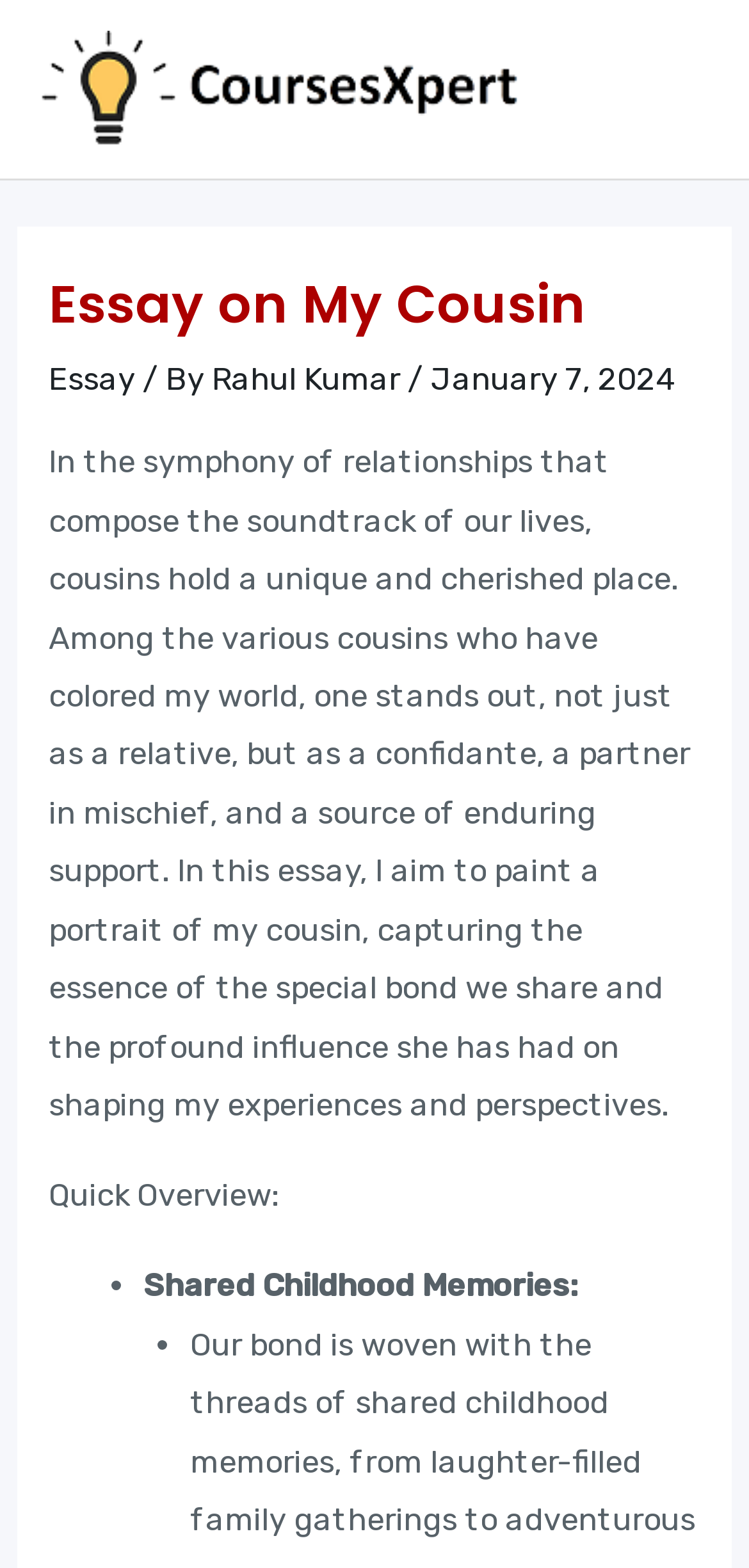From the image, can you give a detailed response to the question below:
What is the date of publication of the essay?

The date of publication can be found in the header section of the webpage, specifically in the static text element with the text 'January 7, 2024'.